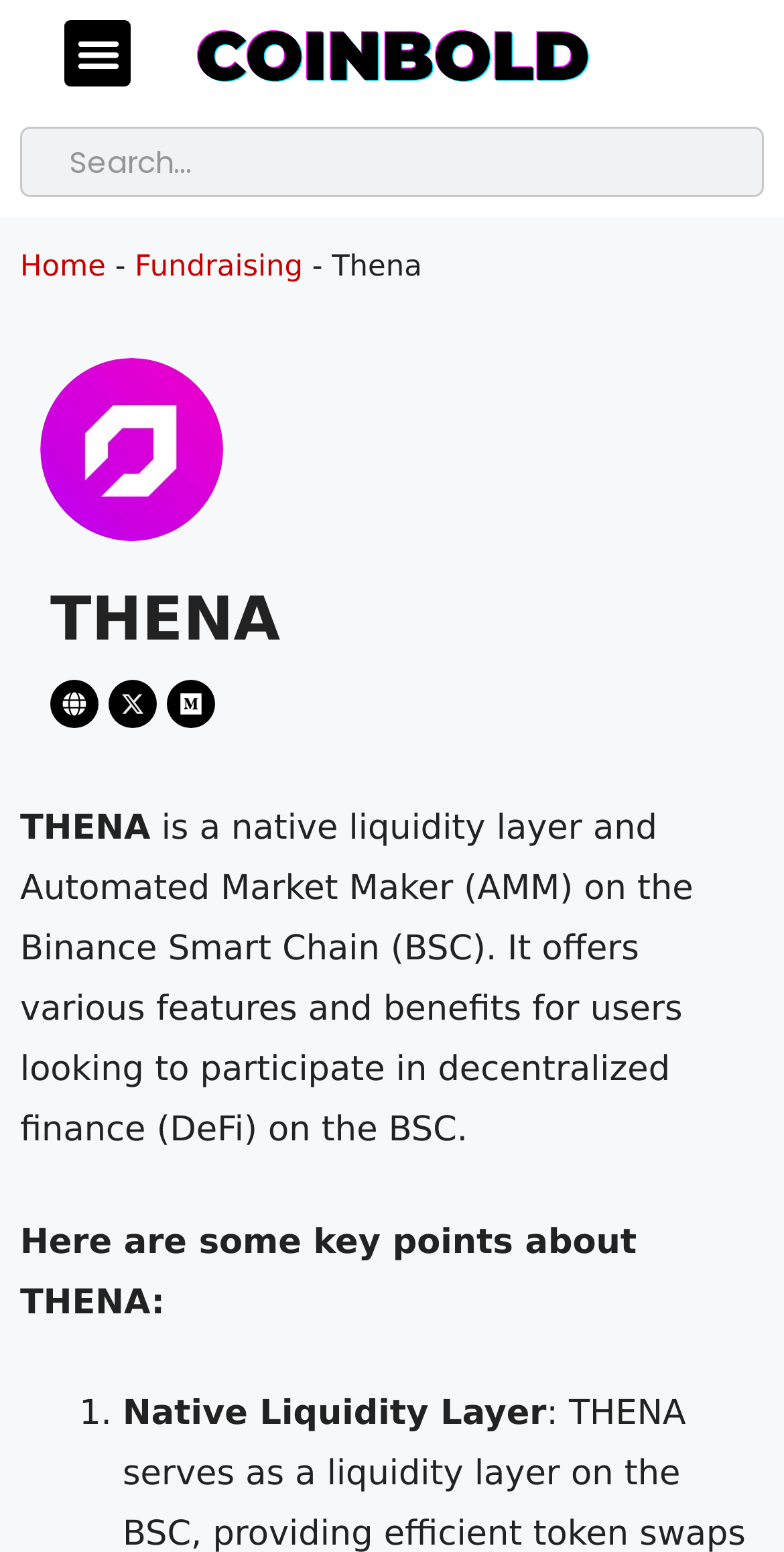Locate the bounding box coordinates of the segment that needs to be clicked to meet this instruction: "Toggle the menu".

[0.083, 0.013, 0.167, 0.056]